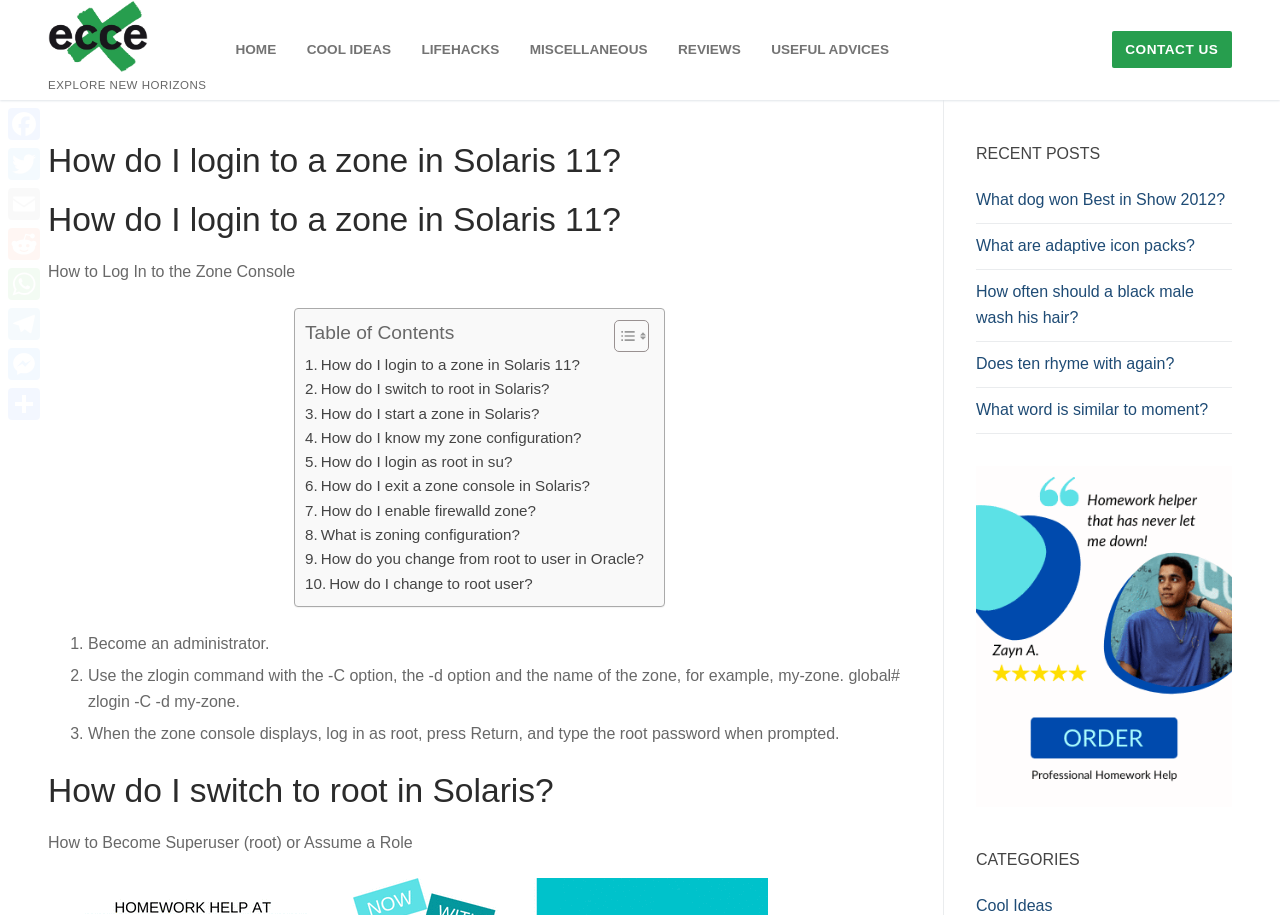Could you find the bounding box coordinates of the clickable area to complete this instruction: "Click on the 'Facebook' link"?

[0.003, 0.114, 0.034, 0.157]